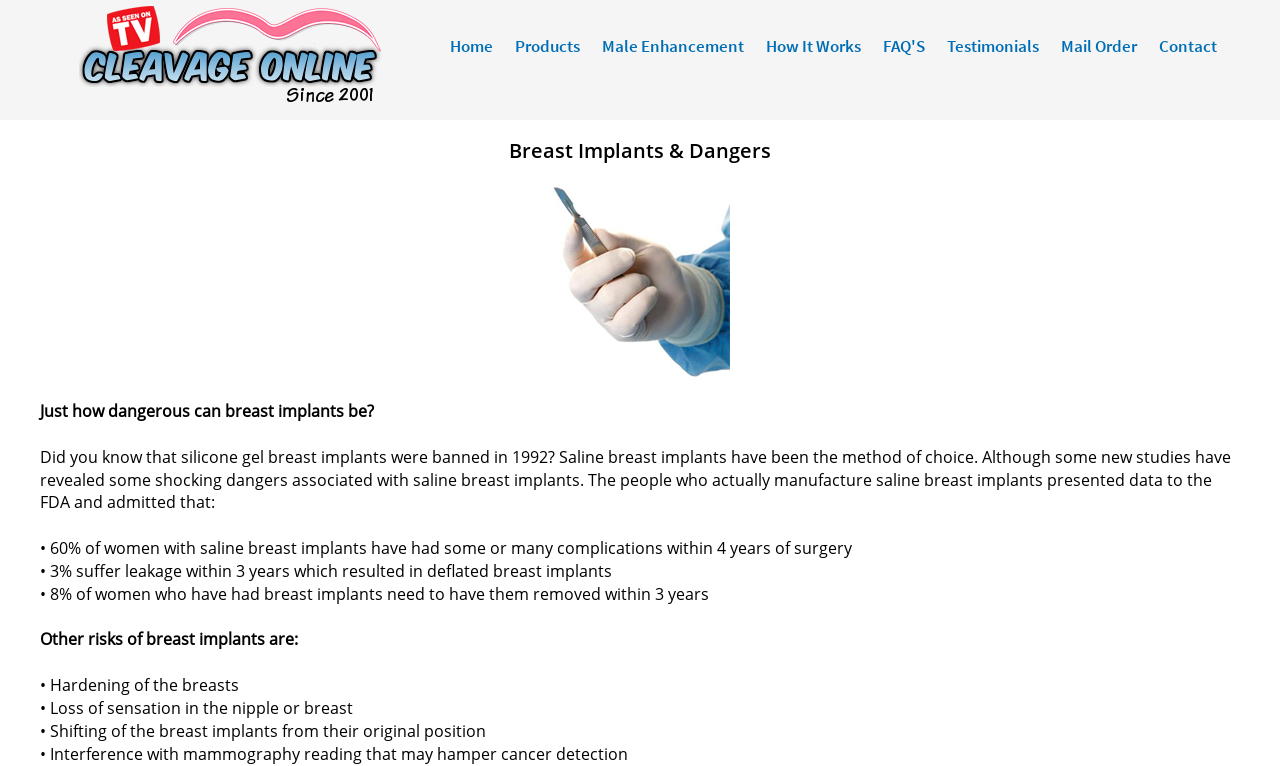Pinpoint the bounding box coordinates of the element that must be clicked to accomplish the following instruction: "Click the Home link". The coordinates should be in the format of four float numbers between 0 and 1, i.e., [left, top, right, bottom].

[0.352, 0.046, 0.385, 0.074]